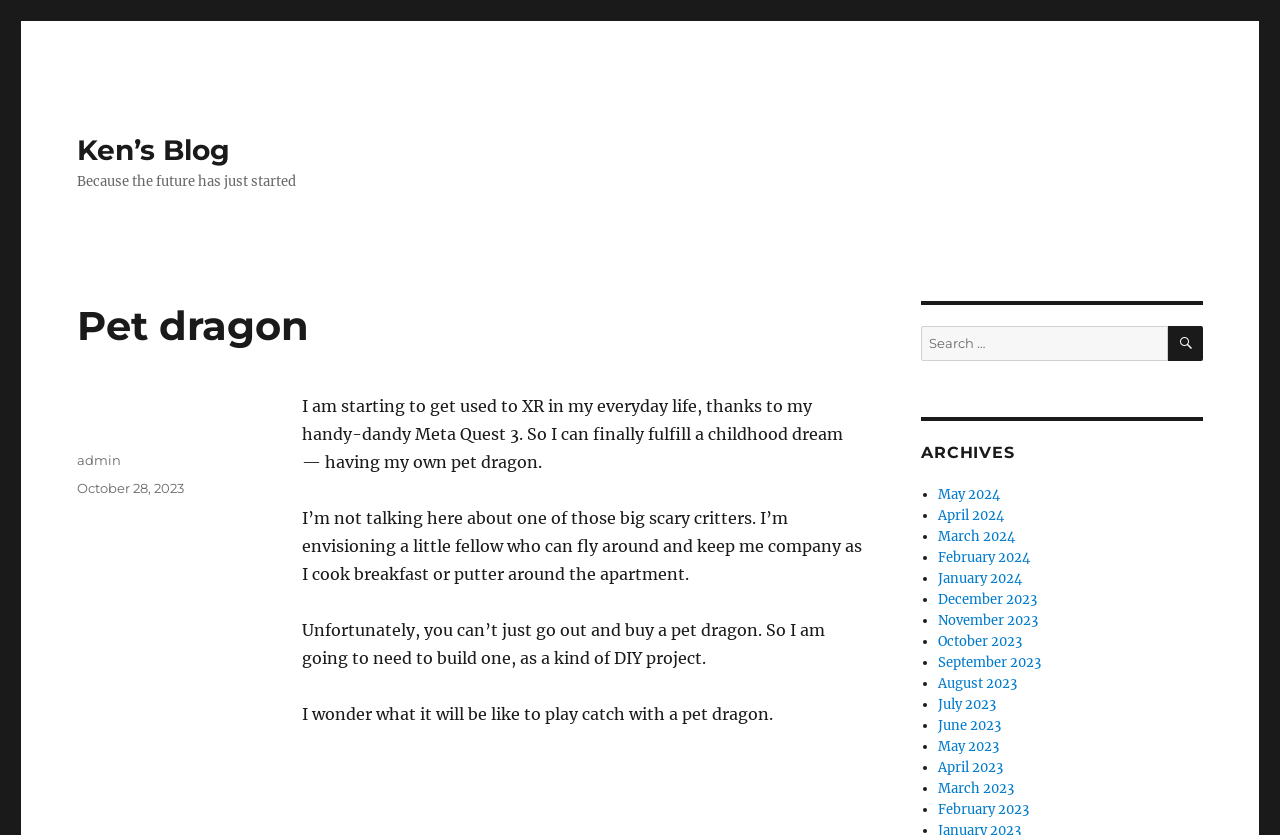Please provide the bounding box coordinate of the region that matches the element description: admin. Coordinates should be in the format (top-left x, top-left y, bottom-right x, bottom-right y) and all values should be between 0 and 1.

[0.06, 0.541, 0.095, 0.56]